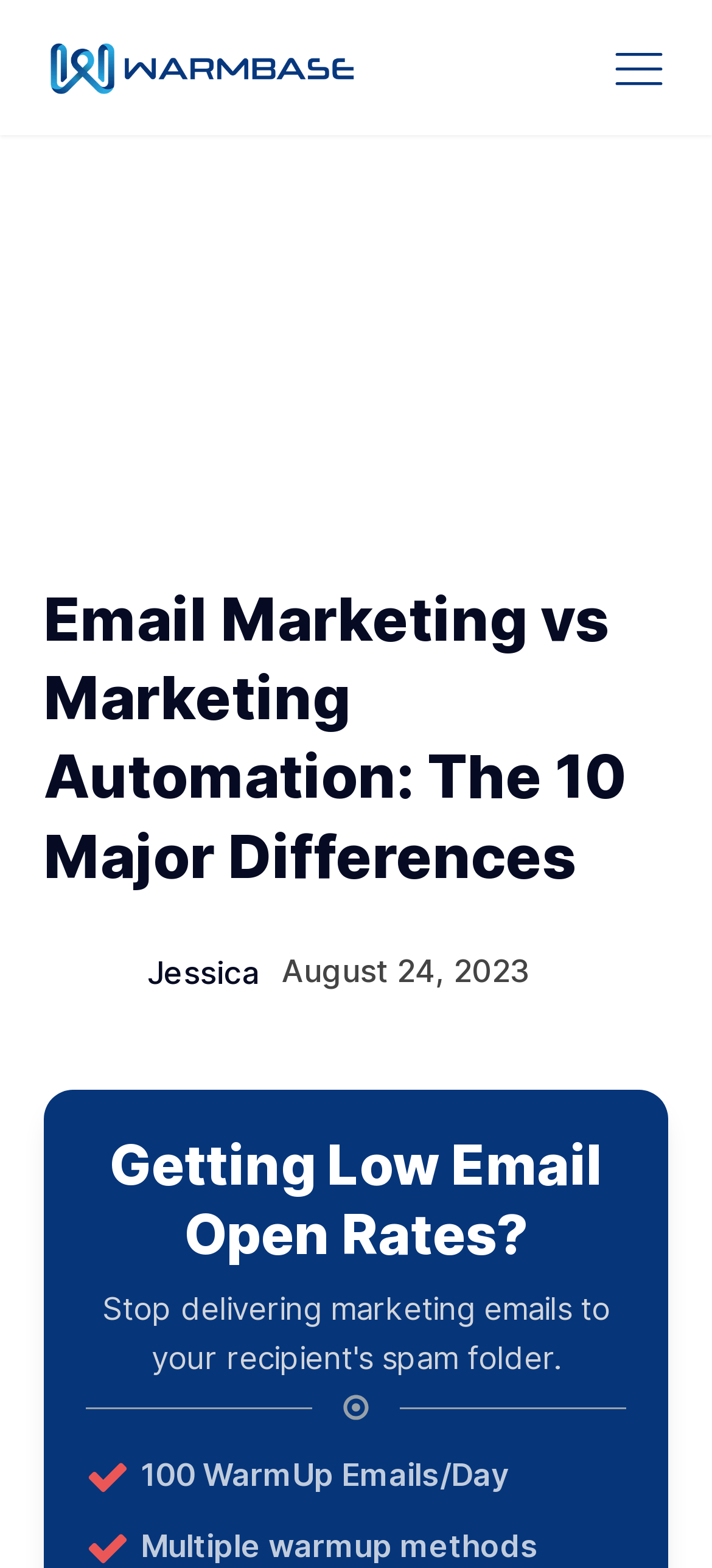Carefully observe the image and respond to the question with a detailed answer:
How many warmup methods are available?

There are multiple warmup methods available, which is mentioned in the static text element with the text 'Multiple warmup methods' located at the coordinates [0.198, 0.975, 0.756, 0.998]